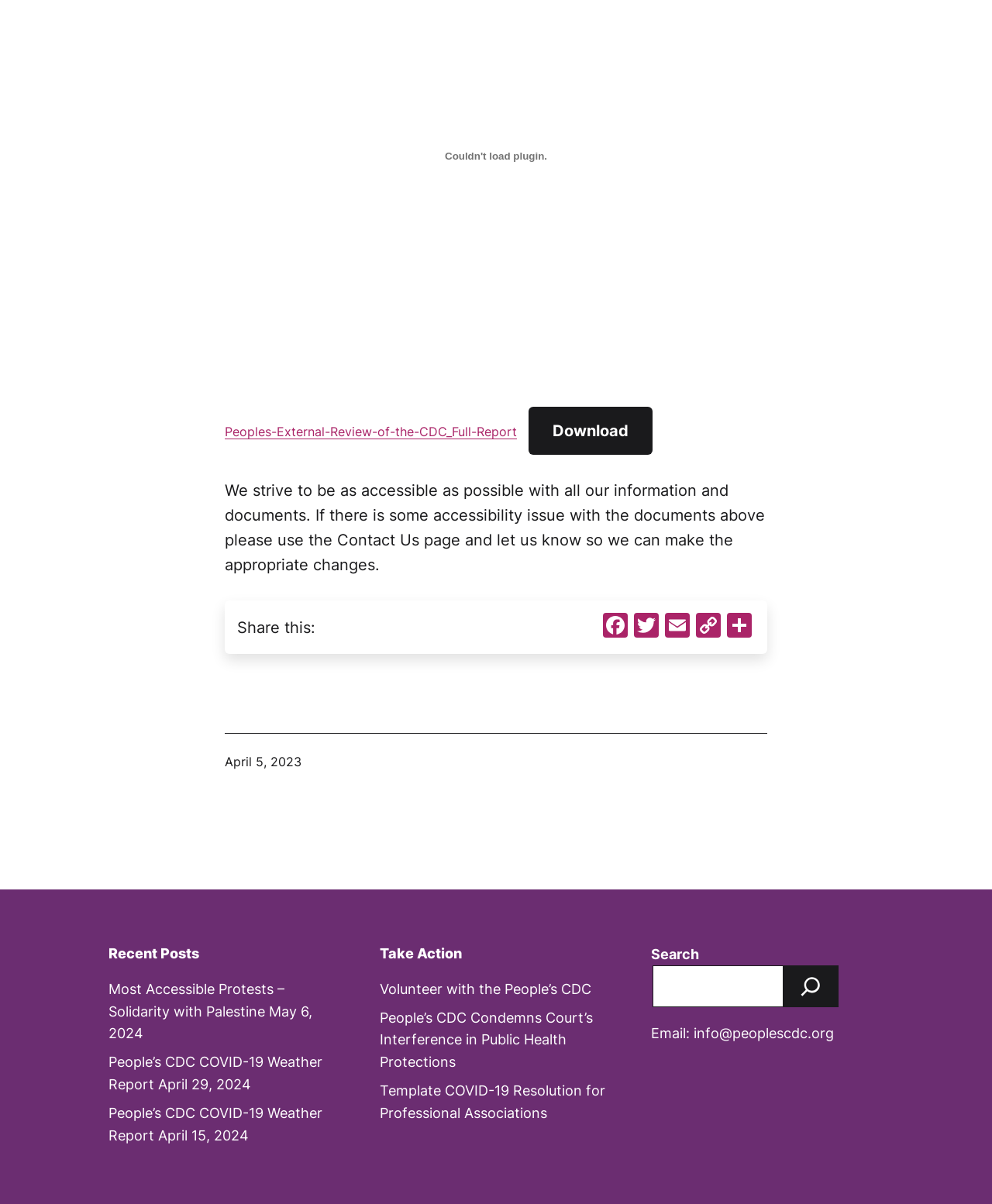Please identify the bounding box coordinates of the element's region that I should click in order to complete the following instruction: "Search for information". The bounding box coordinates consist of four float numbers between 0 and 1, i.e., [left, top, right, bottom].

[0.658, 0.802, 0.79, 0.837]